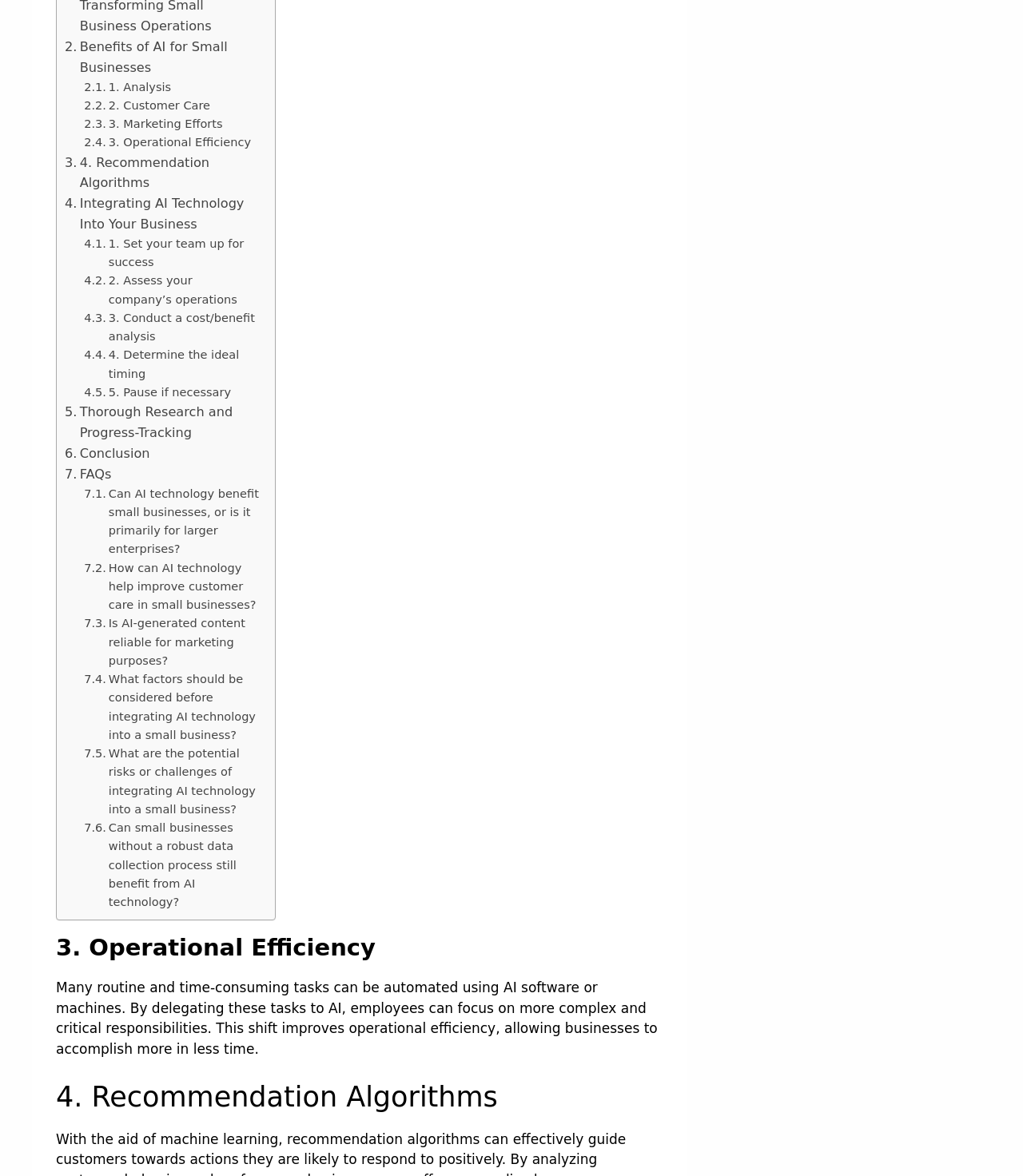How can AI improve operational efficiency?
Use the information from the image to give a detailed answer to the question.

According to the webpage, AI can improve operational efficiency by automating routine and time-consuming tasks, allowing employees to focus on more complex and critical responsibilities. This is stated in the section '3. Operational Efficiency'.